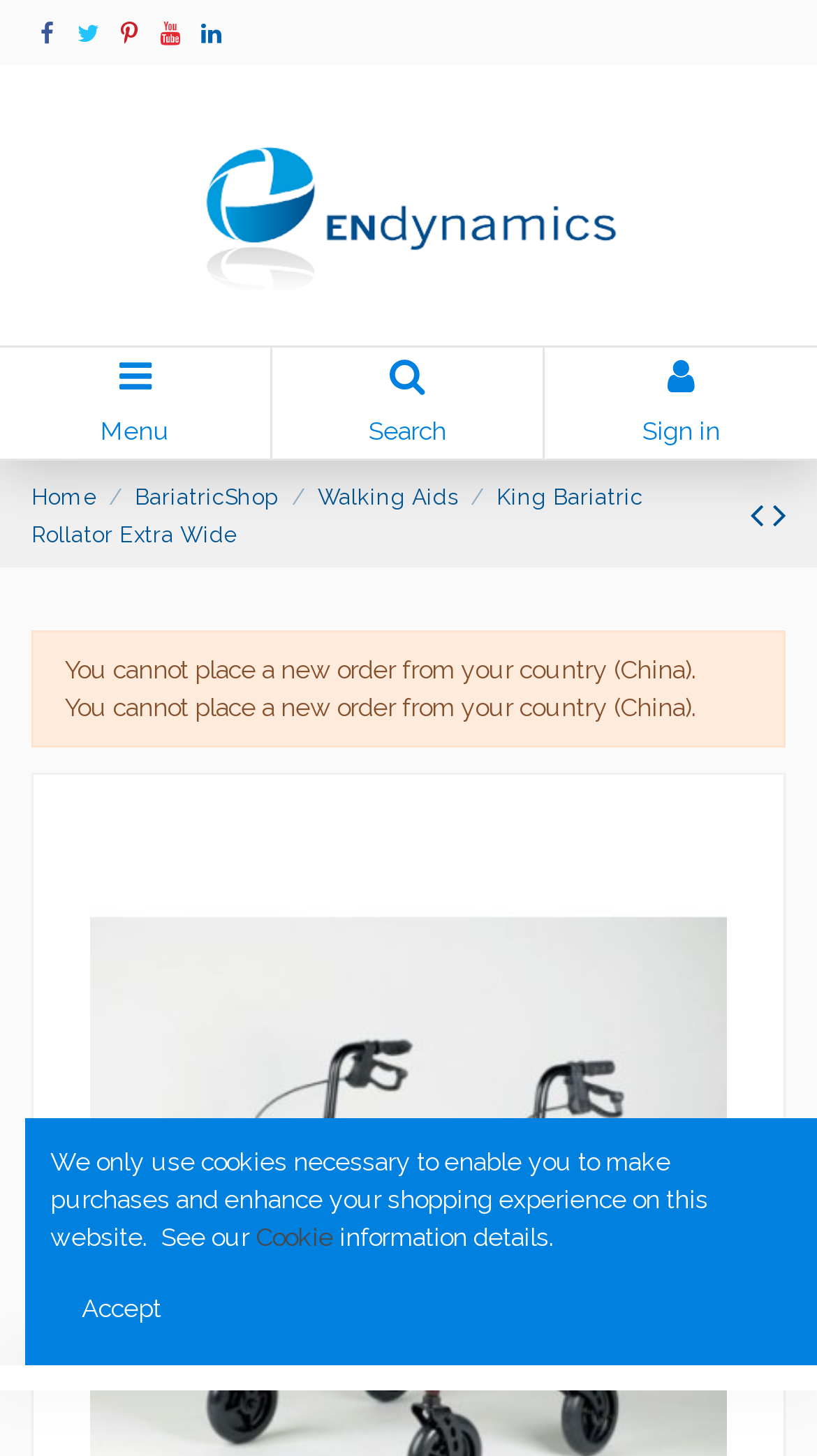Offer a meticulous caption that includes all visible features of the webpage.

The webpage is about the King Bariatric Rollator, an extra-wide heavy-duty rollator designed for larger users up to 325kg. At the top of the page, there is a header section with five links to different categories, including "Home", "BariatricShop", and "Walking Aids". Below the header, there is a prominent title "King Bariatric Rollator Extra Wide" that takes up most of the width of the page.

To the top-right of the page, there is a section with links to "Sign in" and a company logo "ENdynamics Ltd" with an image. Below this section, there are two links to navigate to the previous or next product.

The main content of the page is interrupted by an alert message that takes up most of the width of the page, stating that customers from China cannot place a new order. This message is displayed prominently, with a warning tone.

At the bottom of the page, there is a notice about the use of cookies, with a link to "Cookie information details" and a button to "Accept" the terms.

Throughout the page, there are several links and buttons, but no images other than the company logo. The overall layout is functional, with clear headings and concise text.